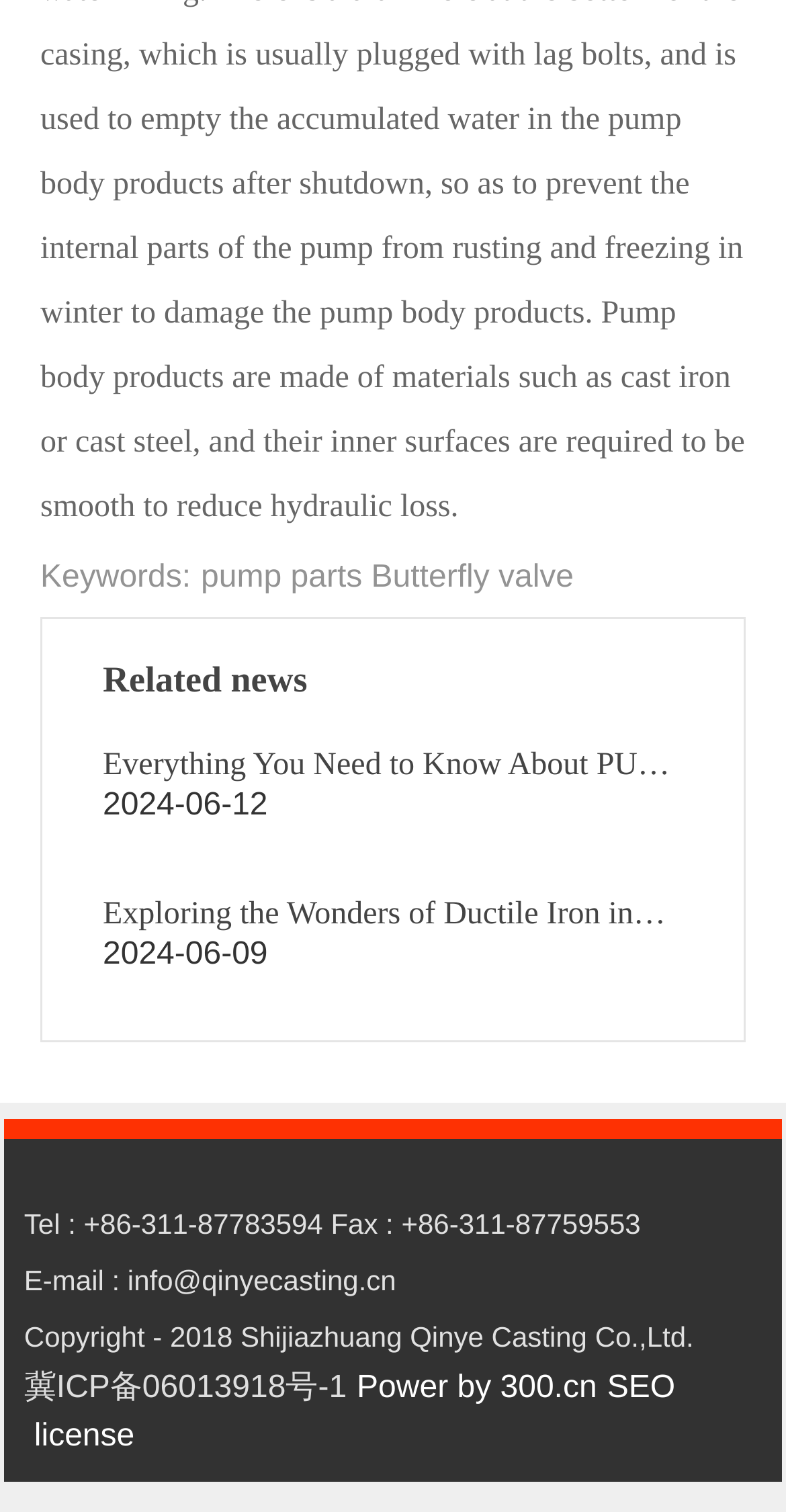Can you give a comprehensive explanation to the question given the content of the image?
What is the name of the company?

The company name can be found at the bottom of the webpage, in the copyright section, where it says 'Copyright - 2018 Shijiazhuang Qinye Casting Co.,Ltd.'.